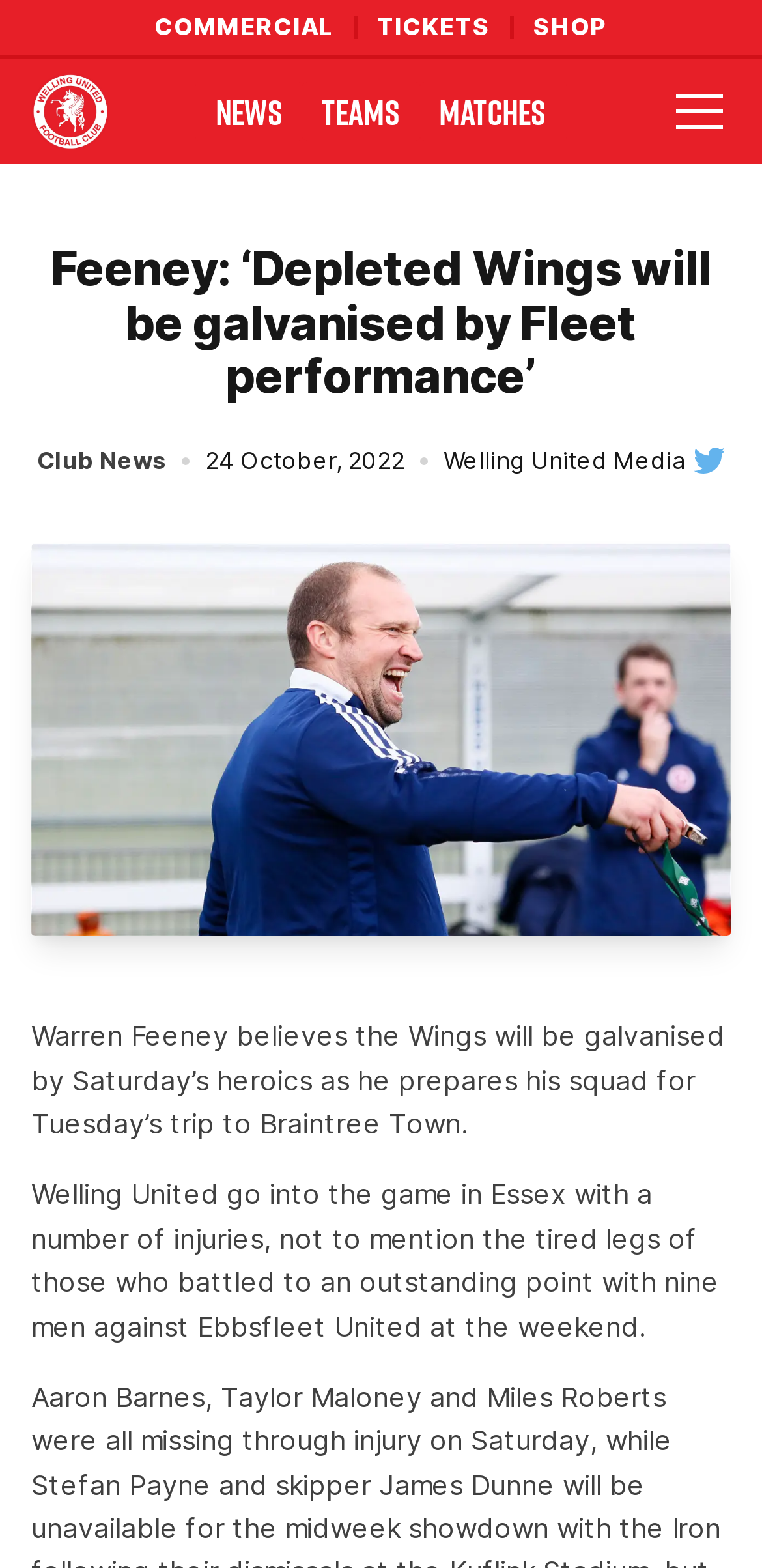Identify the bounding box coordinates for the element you need to click to achieve the following task: "Visit Welling United official website". Provide the bounding box coordinates as four float numbers between 0 and 1, in the form [left, top, right, bottom].

[0.041, 0.056, 0.144, 0.096]